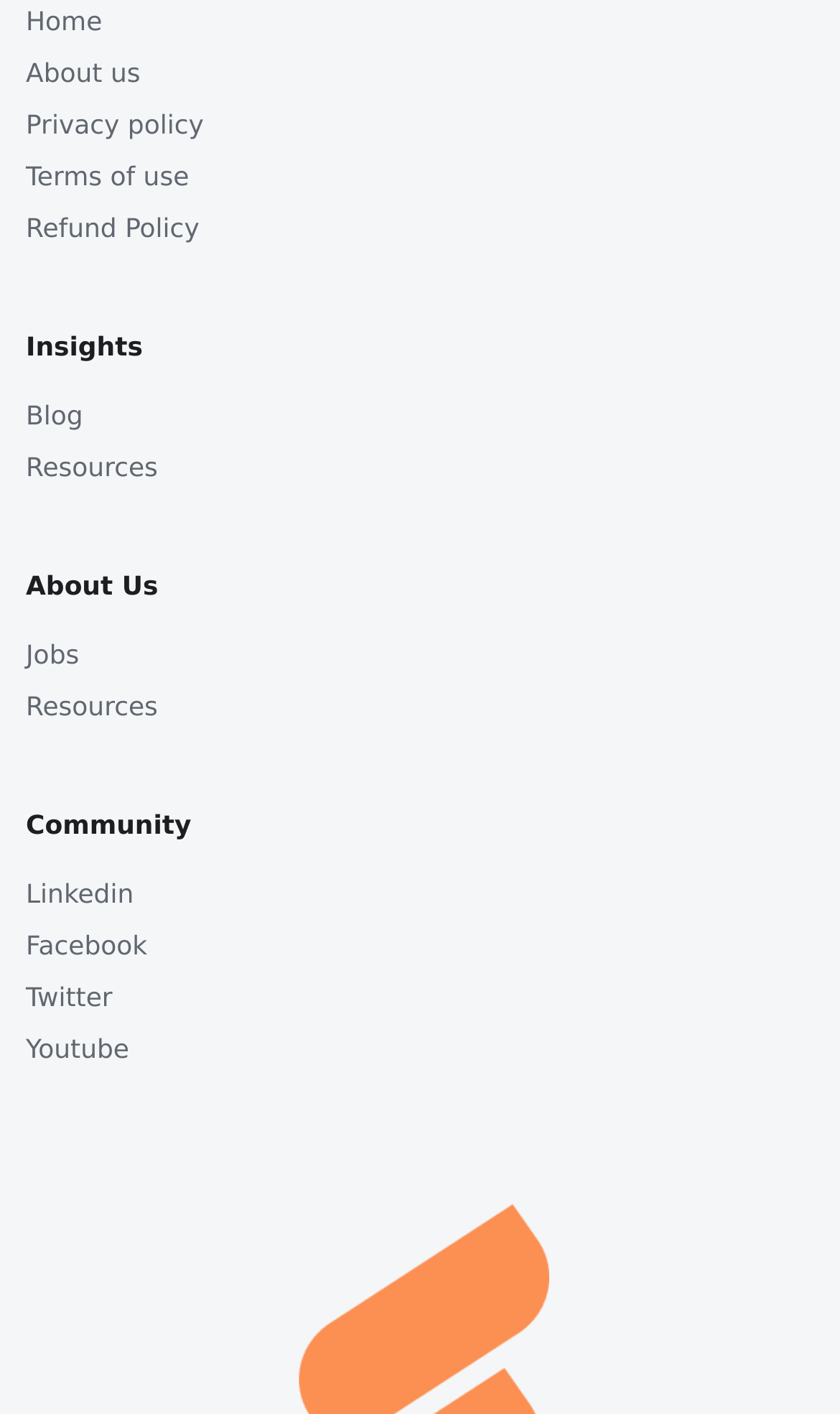What is the first link in the webpage?
Look at the image and respond with a one-word or short phrase answer.

About us